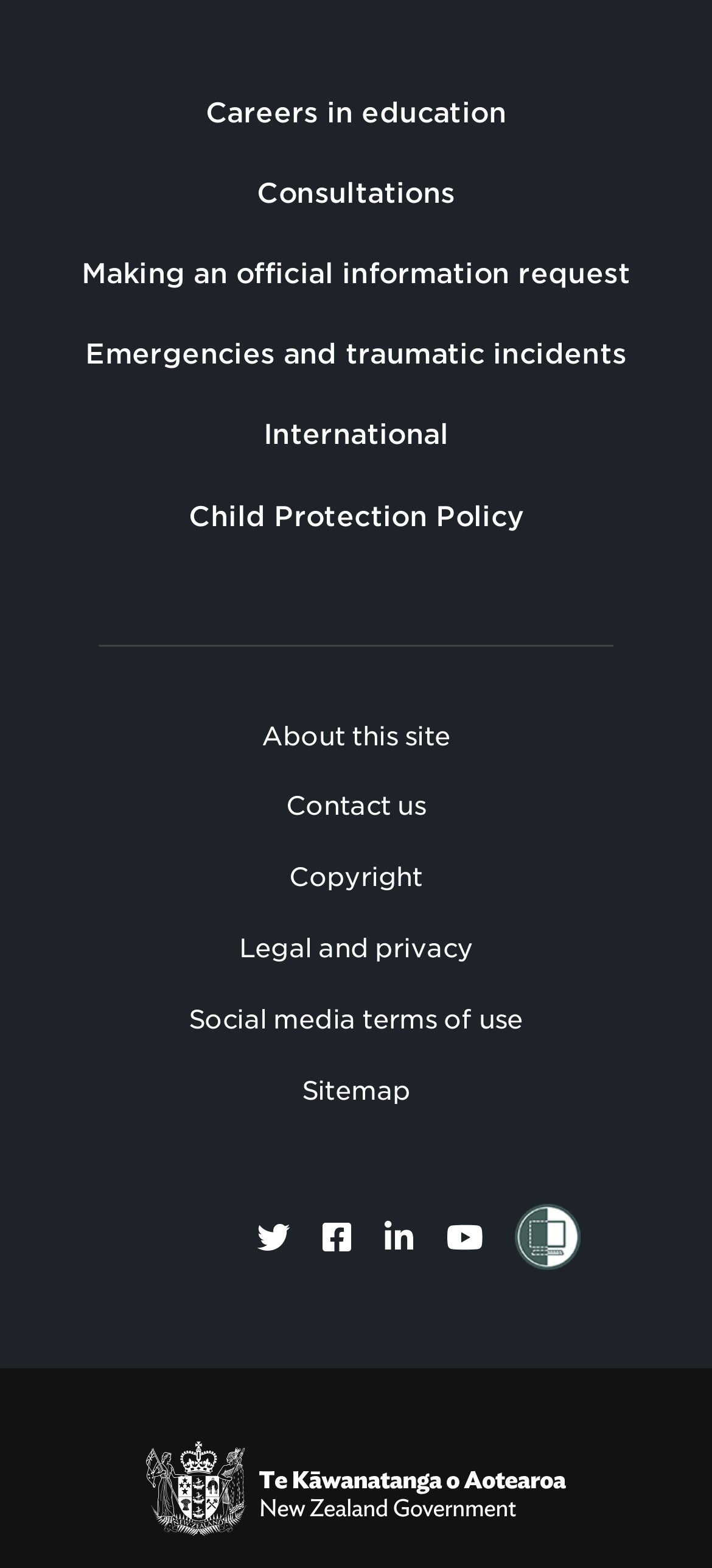Please study the image and answer the question comprehensively:
What is the text of the link at the bottom of the page?

I looked at the link element at the bottom of the page and found its text content, which is 'www.govt.nz - connecting you to New Zealand central & local government services'.